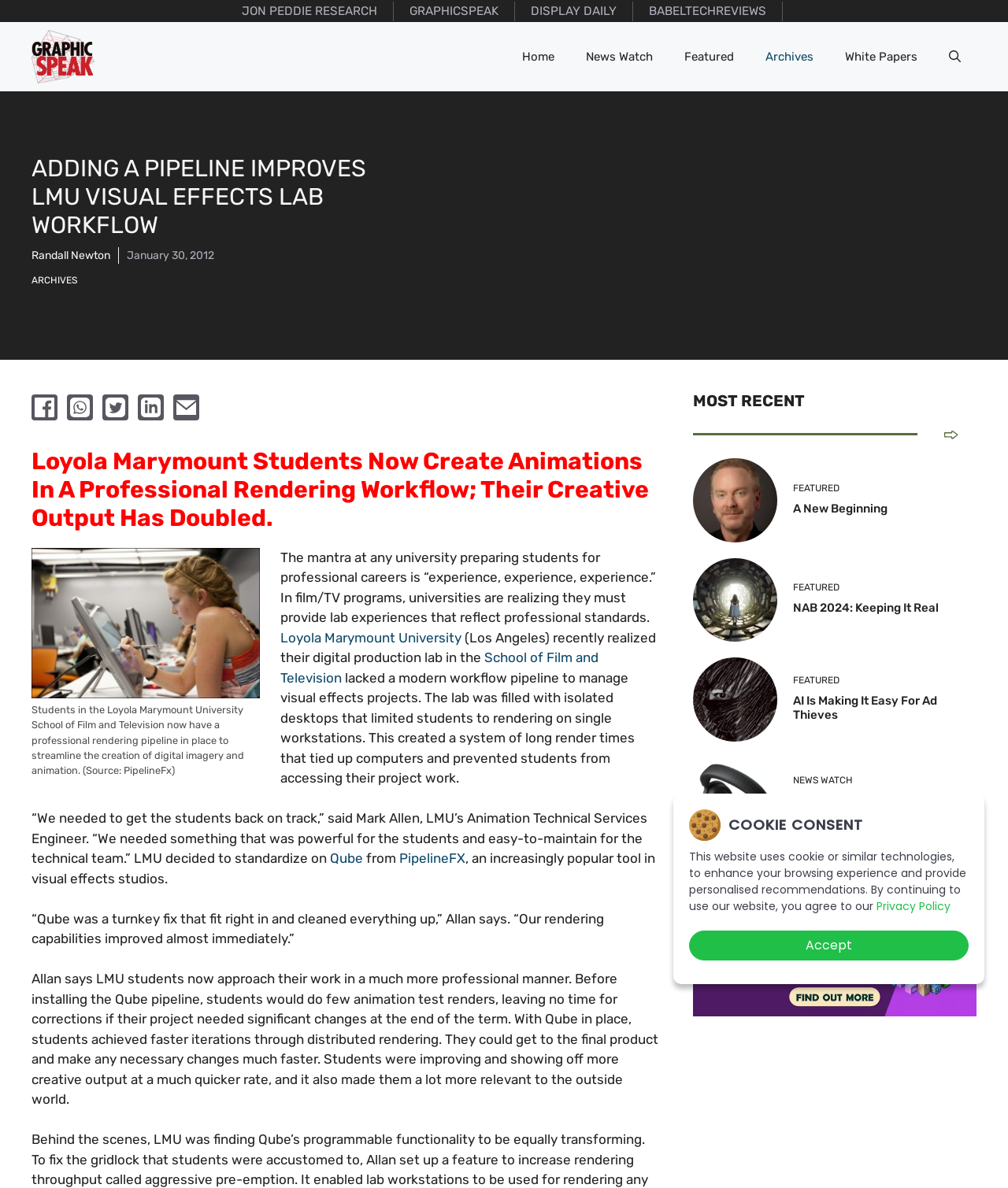Please give the bounding box coordinates of the area that should be clicked to fulfill the following instruction: "Read the article by Randall Newton". The coordinates should be in the format of four float numbers from 0 to 1, i.e., [left, top, right, bottom].

[0.031, 0.209, 0.109, 0.221]